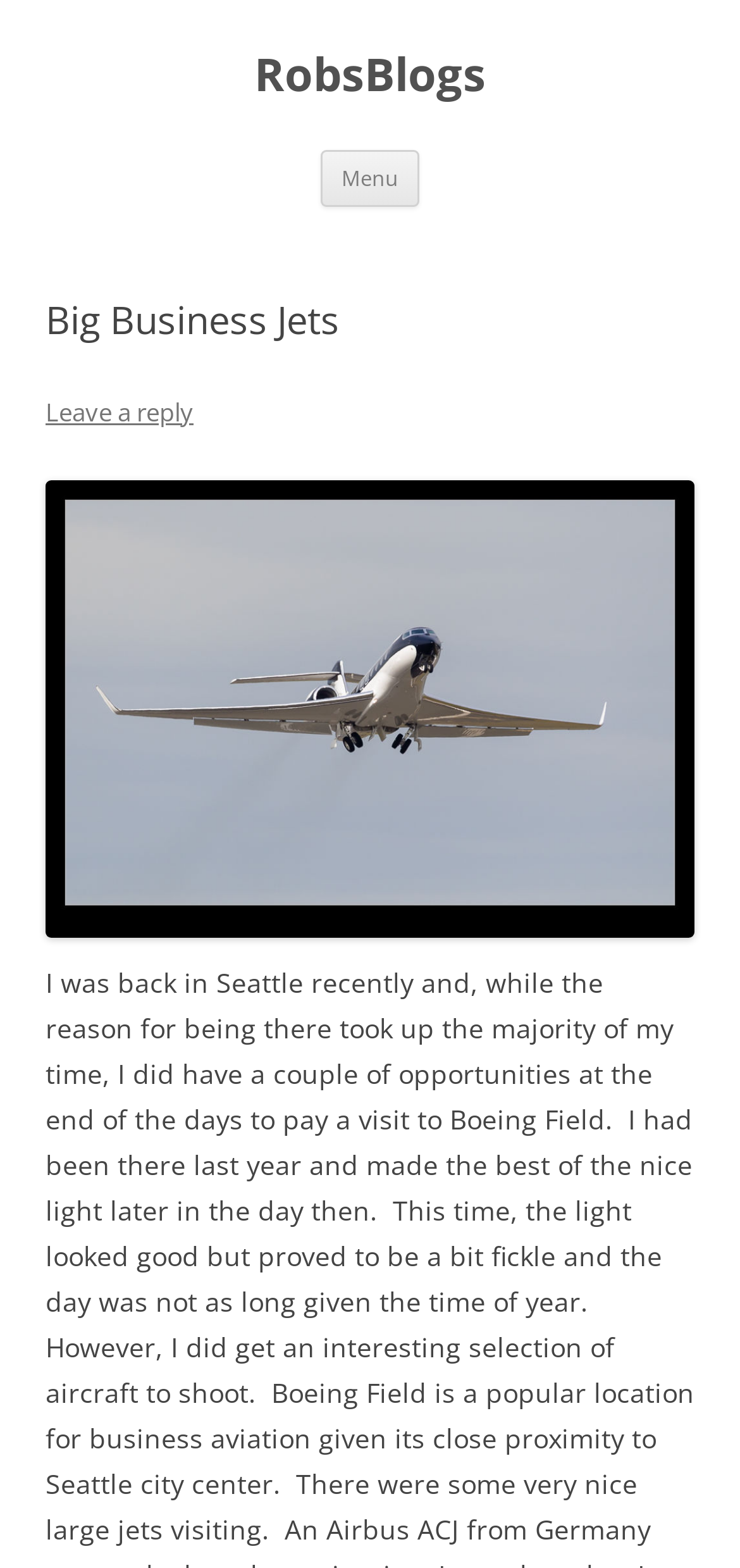Using the webpage screenshot and the element description Leave a reply, determine the bounding box coordinates. Specify the coordinates in the format (top-left x, top-left y, bottom-right x, bottom-right y) with values ranging from 0 to 1.

[0.062, 0.251, 0.262, 0.273]